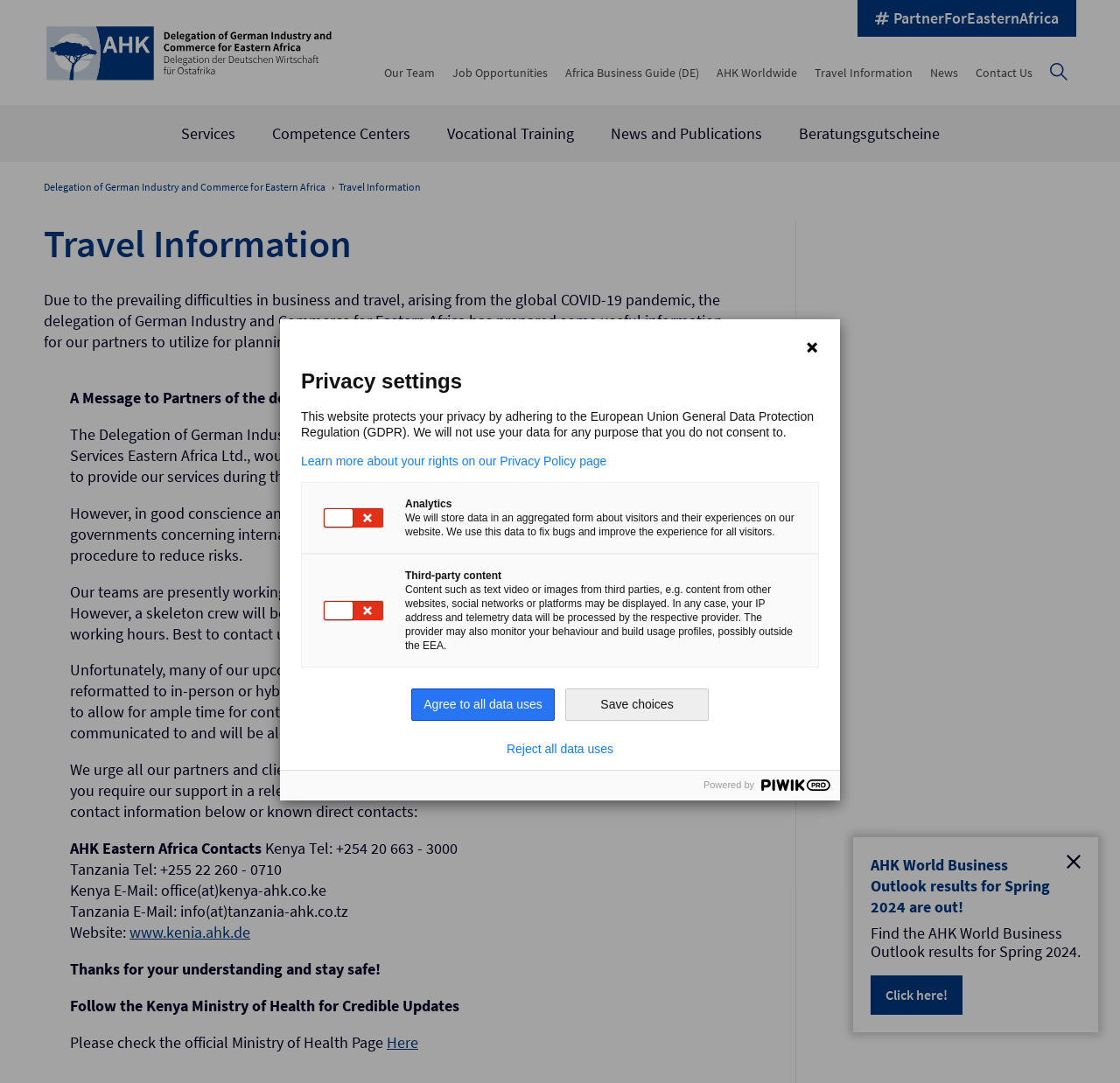Please identify the bounding box coordinates of the element I should click to complete this instruction: 'Click on the 'Our Team' link'. The coordinates should be given as four float numbers between 0 and 1, like this: [left, top, right, bottom].

[0.343, 0.06, 0.388, 0.075]